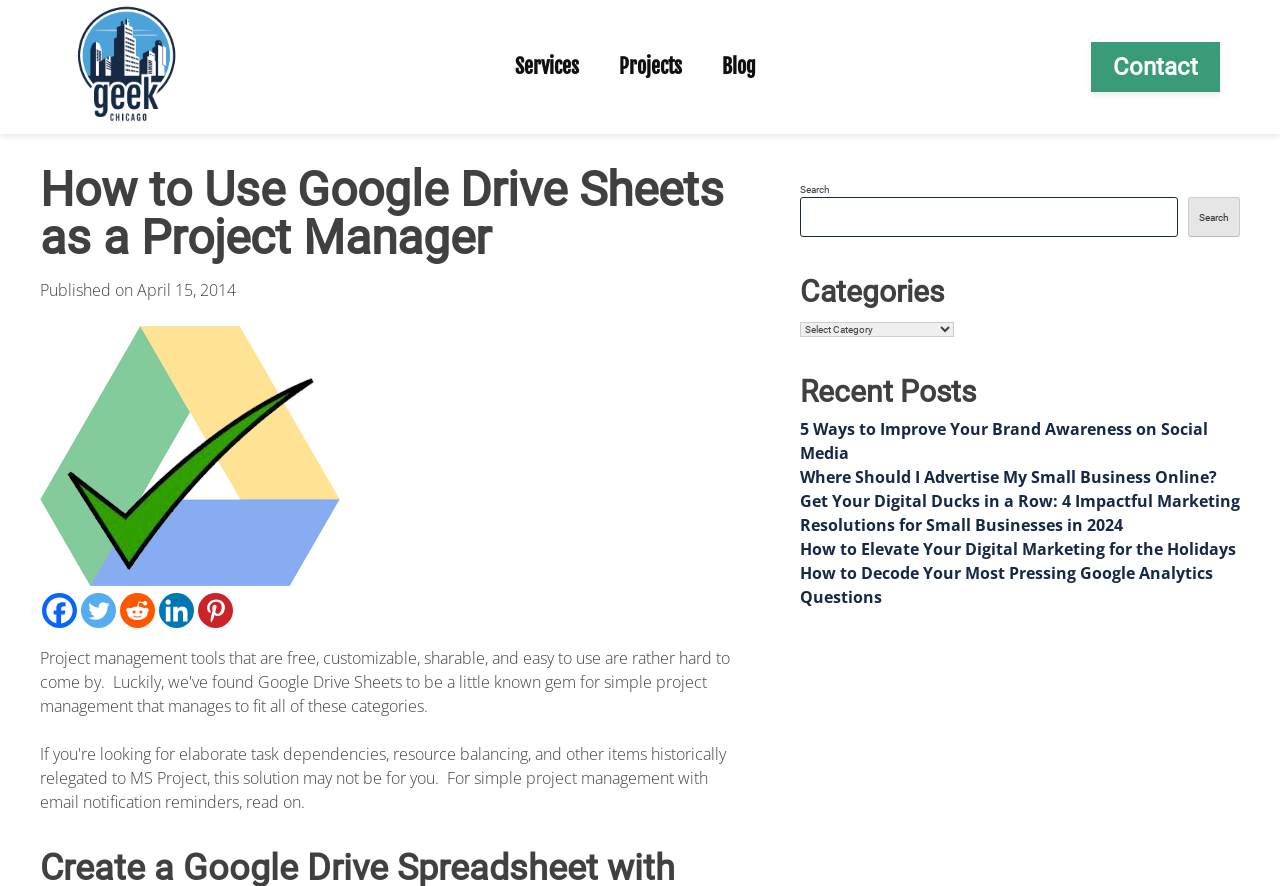Extract the bounding box for the UI element that matches this description: "Search".

[0.928, 0.222, 0.969, 0.267]